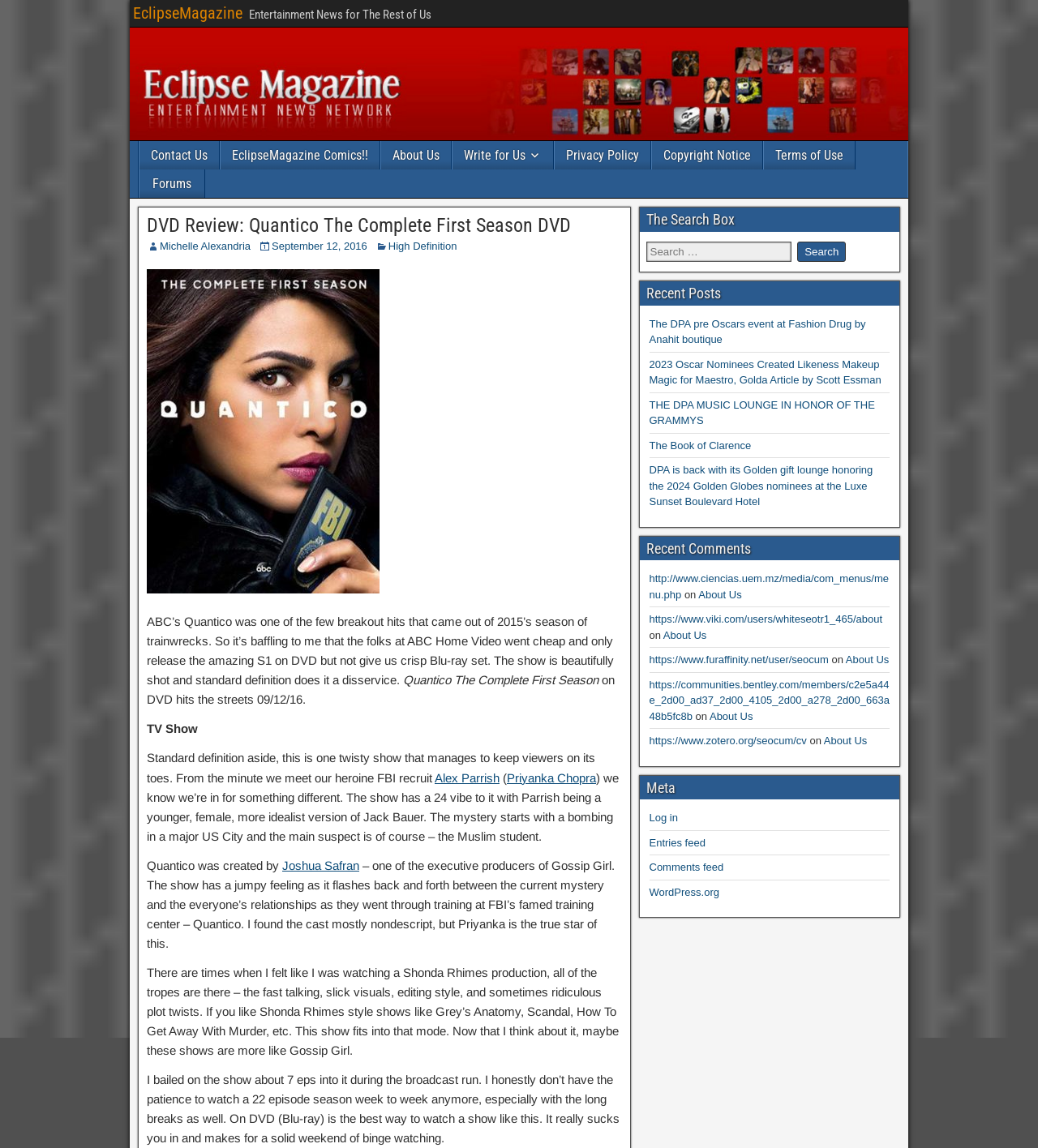Answer this question in one word or a short phrase: Who created the TV show Quantico?

Joshua Safran